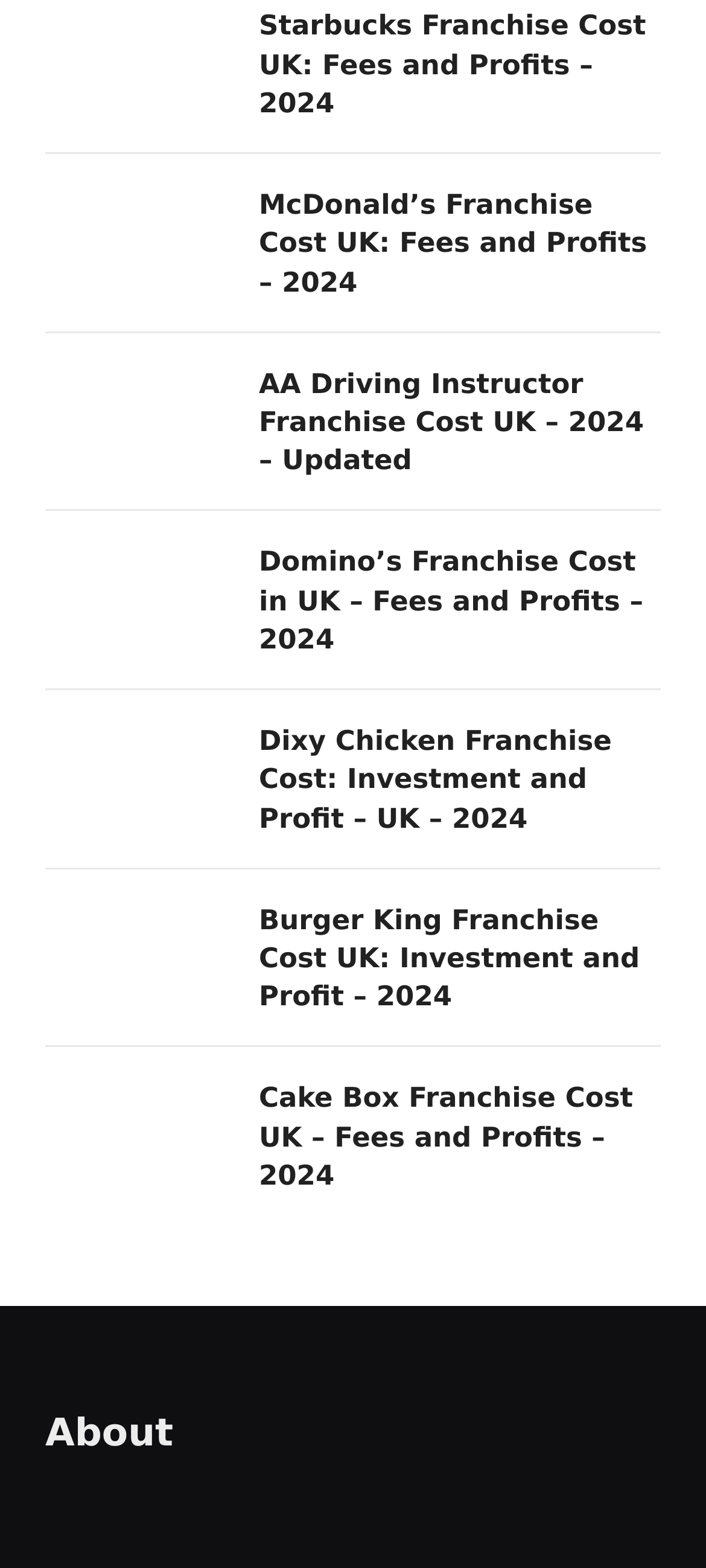What is the main topic of this webpage?
Analyze the image and provide a thorough answer to the question.

The webpage appears to be discussing franchise costs, as evident from the headings and links on the page, such as 'Dixy Chicken Franchise Cost', 'Burger King Franchise Cost UK', and 'Cake Box Franchise Cost UK'.